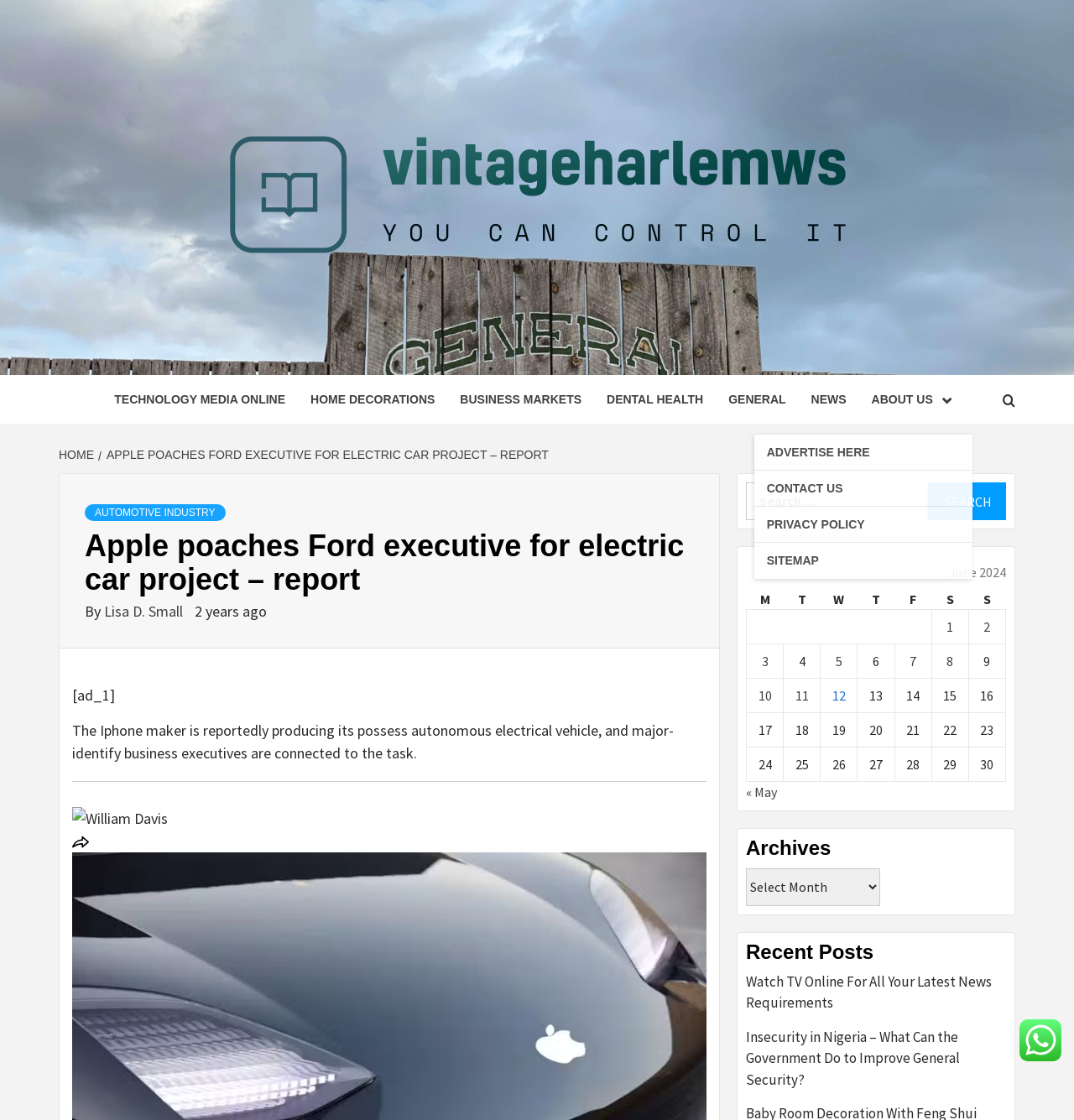What is the category of the article?
Using the information presented in the image, please offer a detailed response to the question.

I determined the category of the article by looking at the breadcrumbs, which mention 'Automotive Industry' as one of the categories. This suggests that the article is related to the automotive industry and its developments.